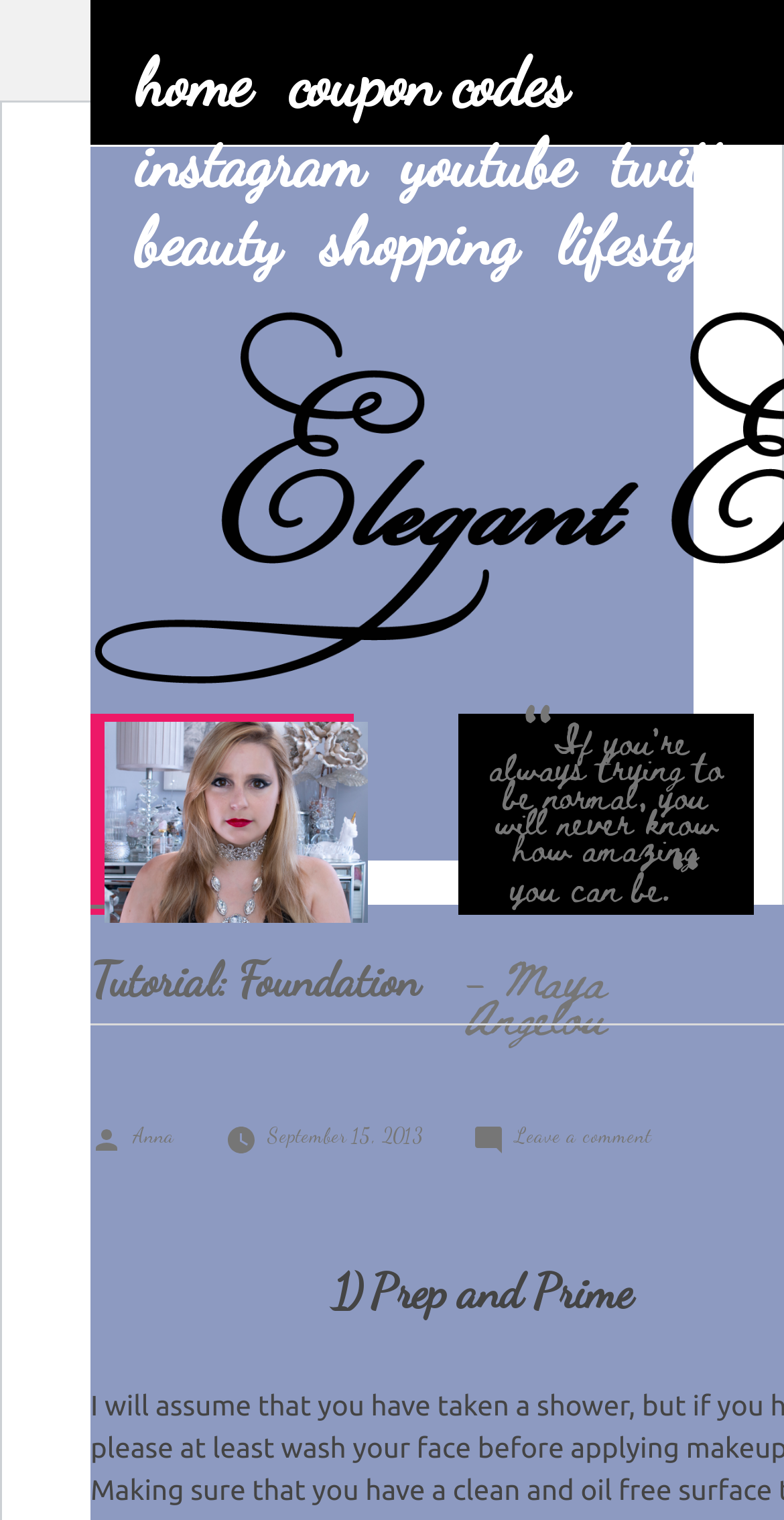Please provide a comprehensive response to the question based on the details in the image: How many social media links are present in the top section of the webpage?

The answer can be found by counting the number of social media links present in the top section of the webpage, which are 'home', 'coupon codes', 'instagram', 'youtube', and 'twitter'.